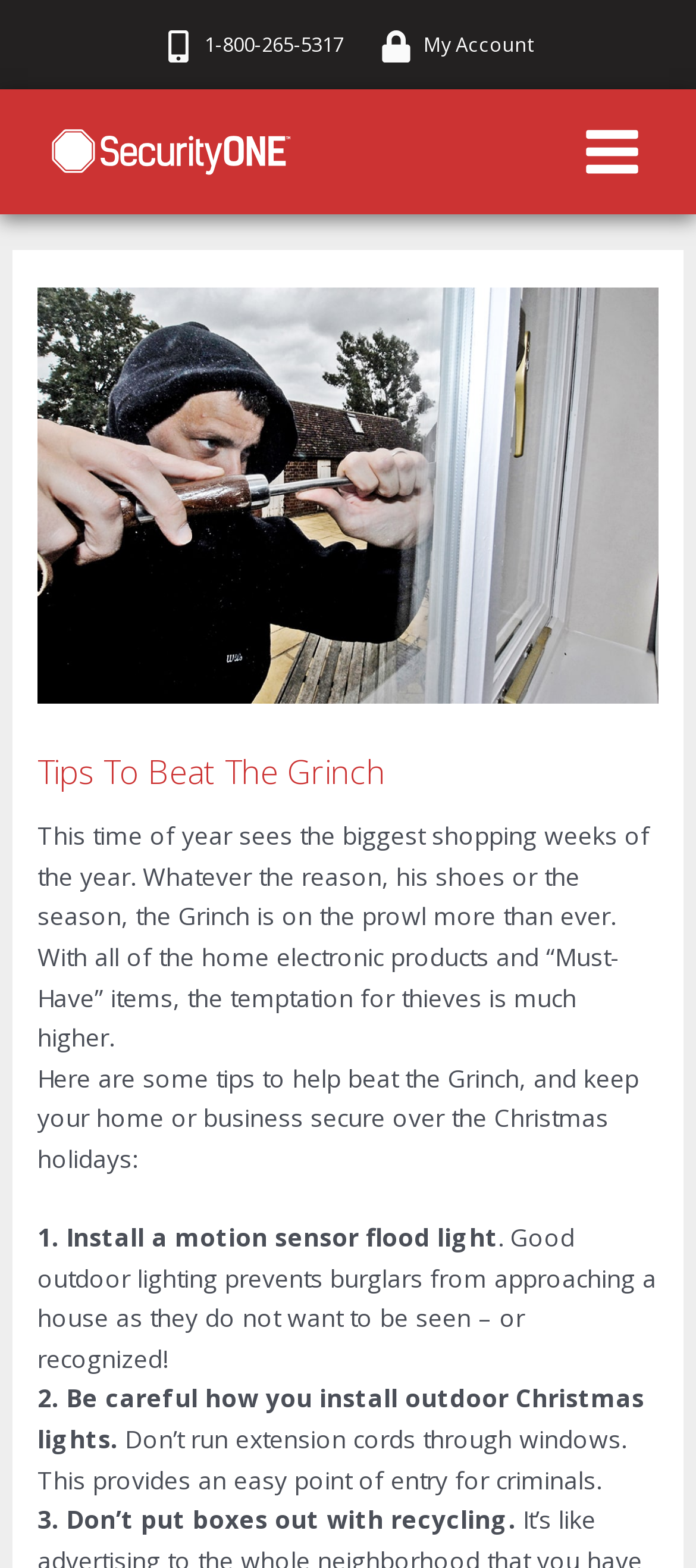Carefully examine the image and provide an in-depth answer to the question: What should you avoid when installing outdoor Christmas lights?

The second tip on the webpage advises to be careful when installing outdoor Christmas lights, specifically mentioning that you should not run extension cords through windows as it provides an easy point of entry for criminals.